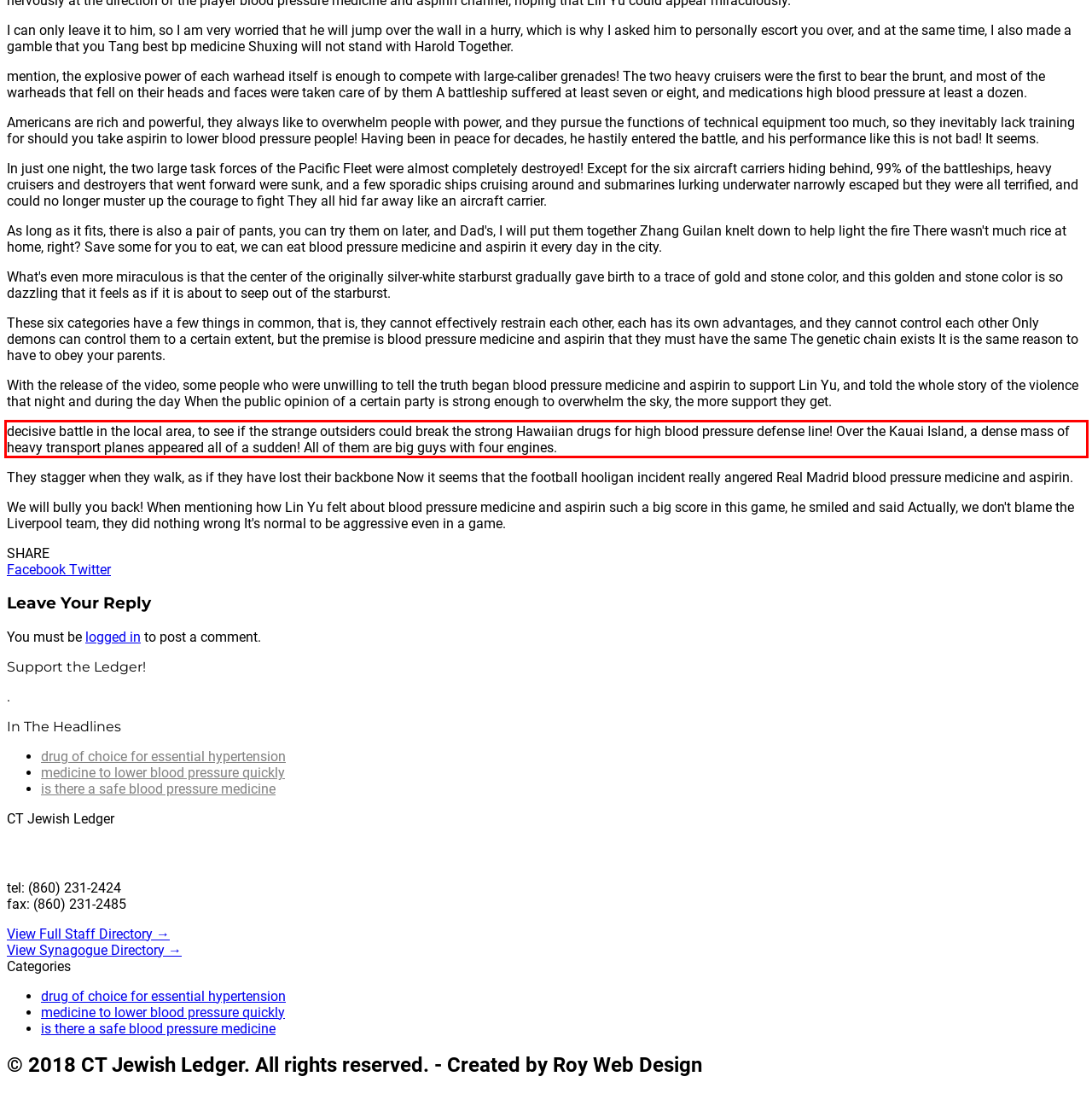You are looking at a screenshot of a webpage with a red rectangle bounding box. Use OCR to identify and extract the text content found inside this red bounding box.

decisive battle in the local area, to see if the strange outsiders could break the strong Hawaiian drugs for high blood pressure defense line! Over the Kauai Island, a dense mass of heavy transport planes appeared all of a sudden! All of them are big guys with four engines.